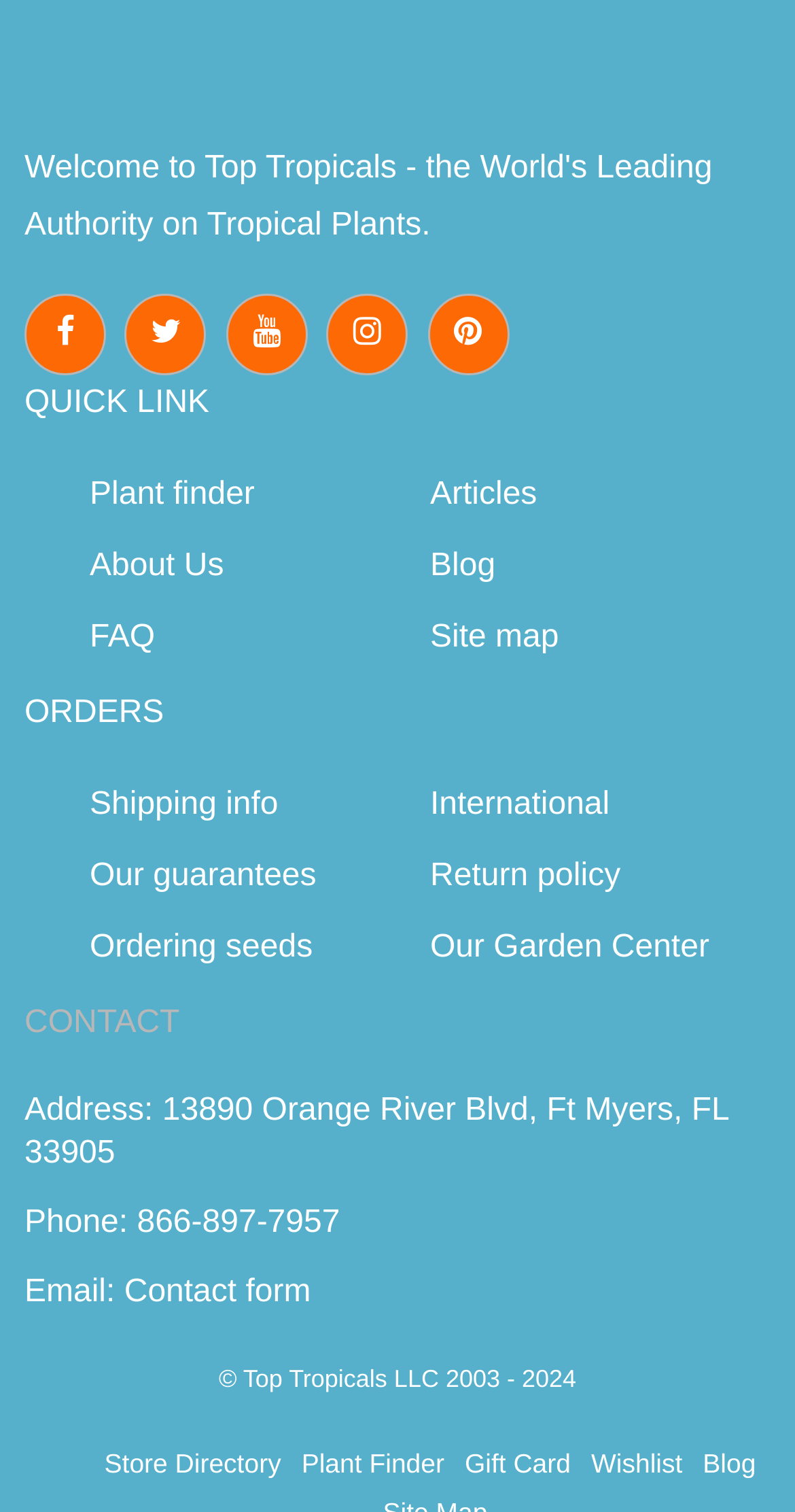Identify the bounding box coordinates for the element you need to click to achieve the following task: "Contact us through phone". The coordinates must be four float values ranging from 0 to 1, formatted as [left, top, right, bottom].

[0.172, 0.797, 0.428, 0.82]